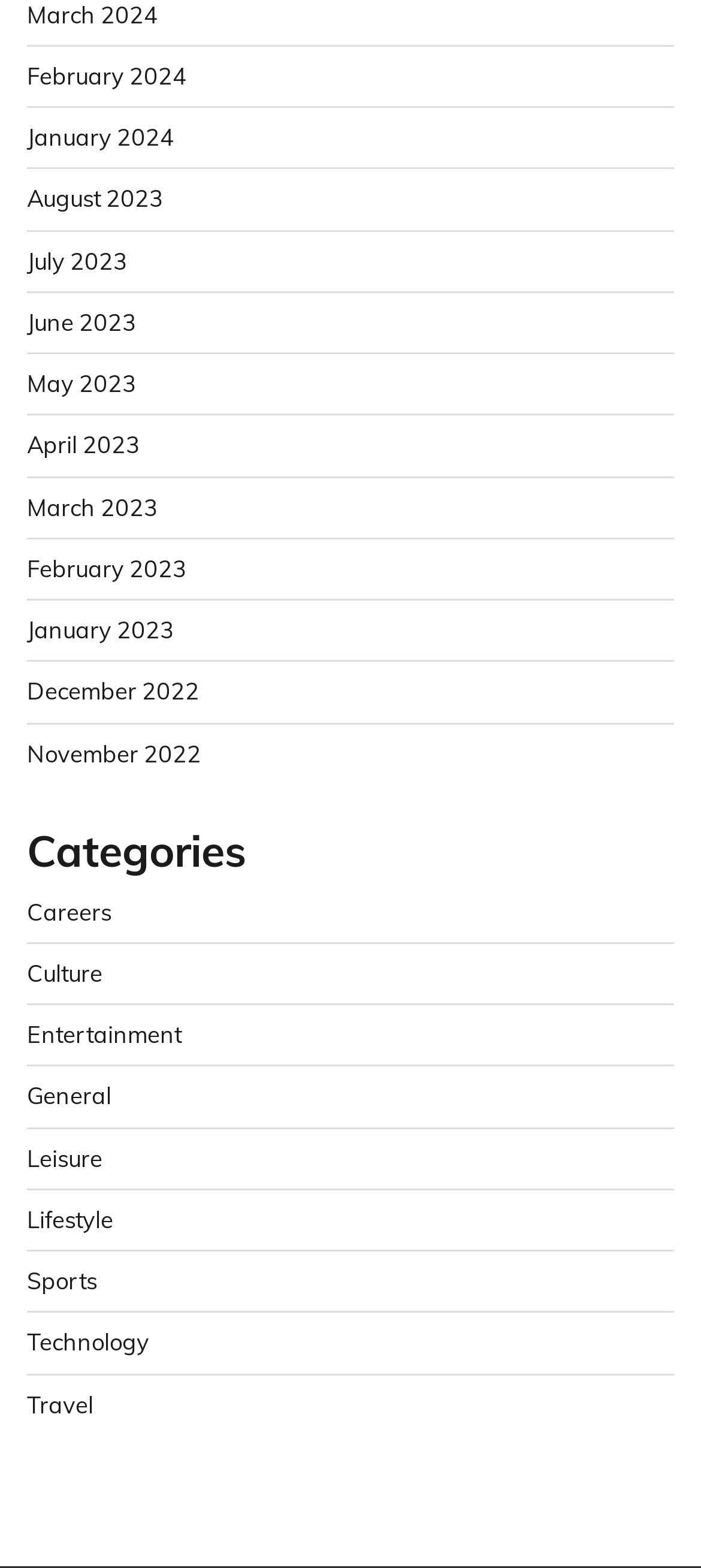Provide the bounding box for the UI element matching this description: "January 2023".

[0.038, 0.392, 0.249, 0.411]